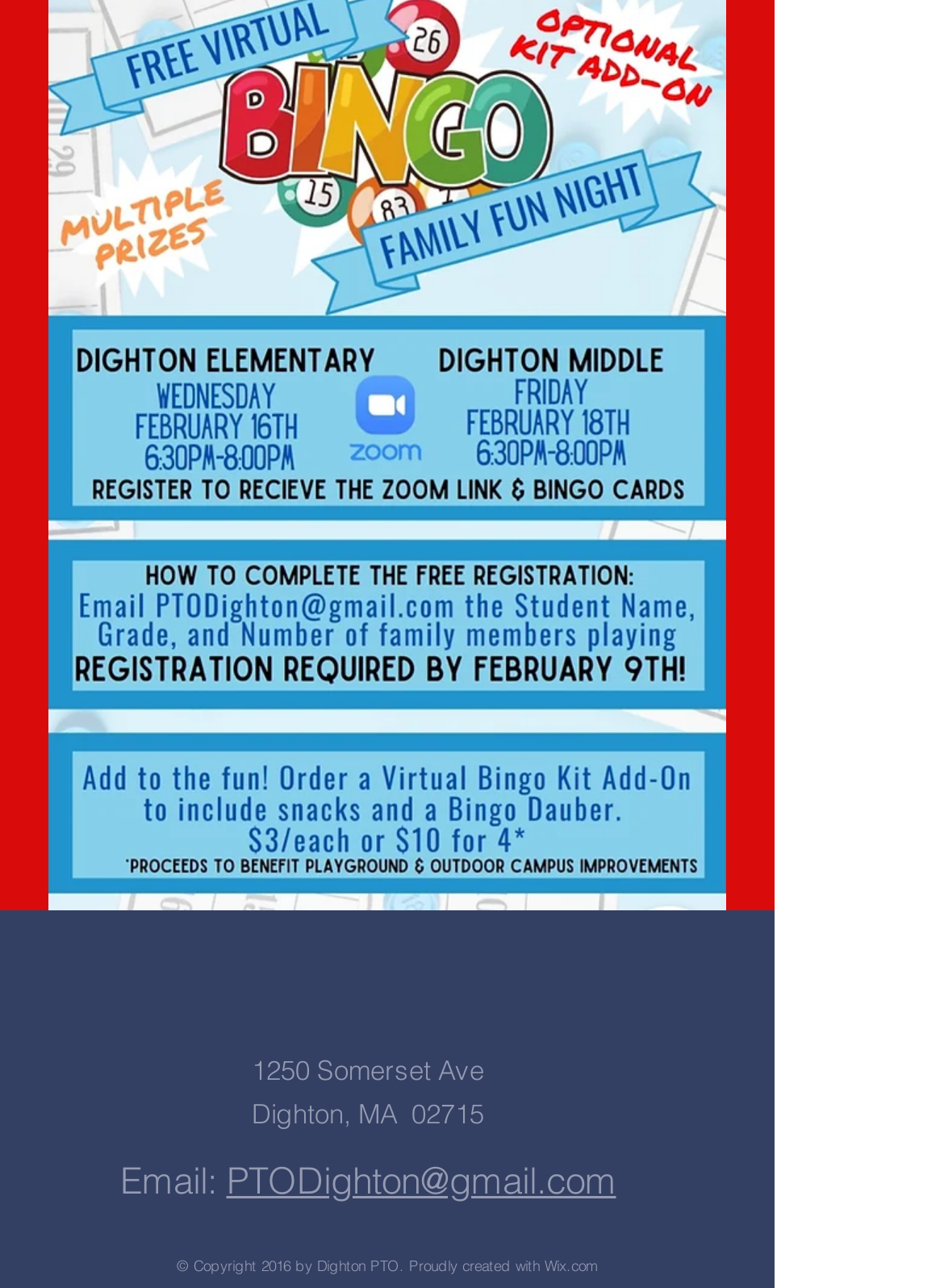What is the address of Dighton PTO?
Please answer the question with as much detail and depth as you can.

I found the address by looking at the StaticText element with the text '1250 Somerset Ave' which is located at the top of the webpage, indicating it's a prominent piece of information.